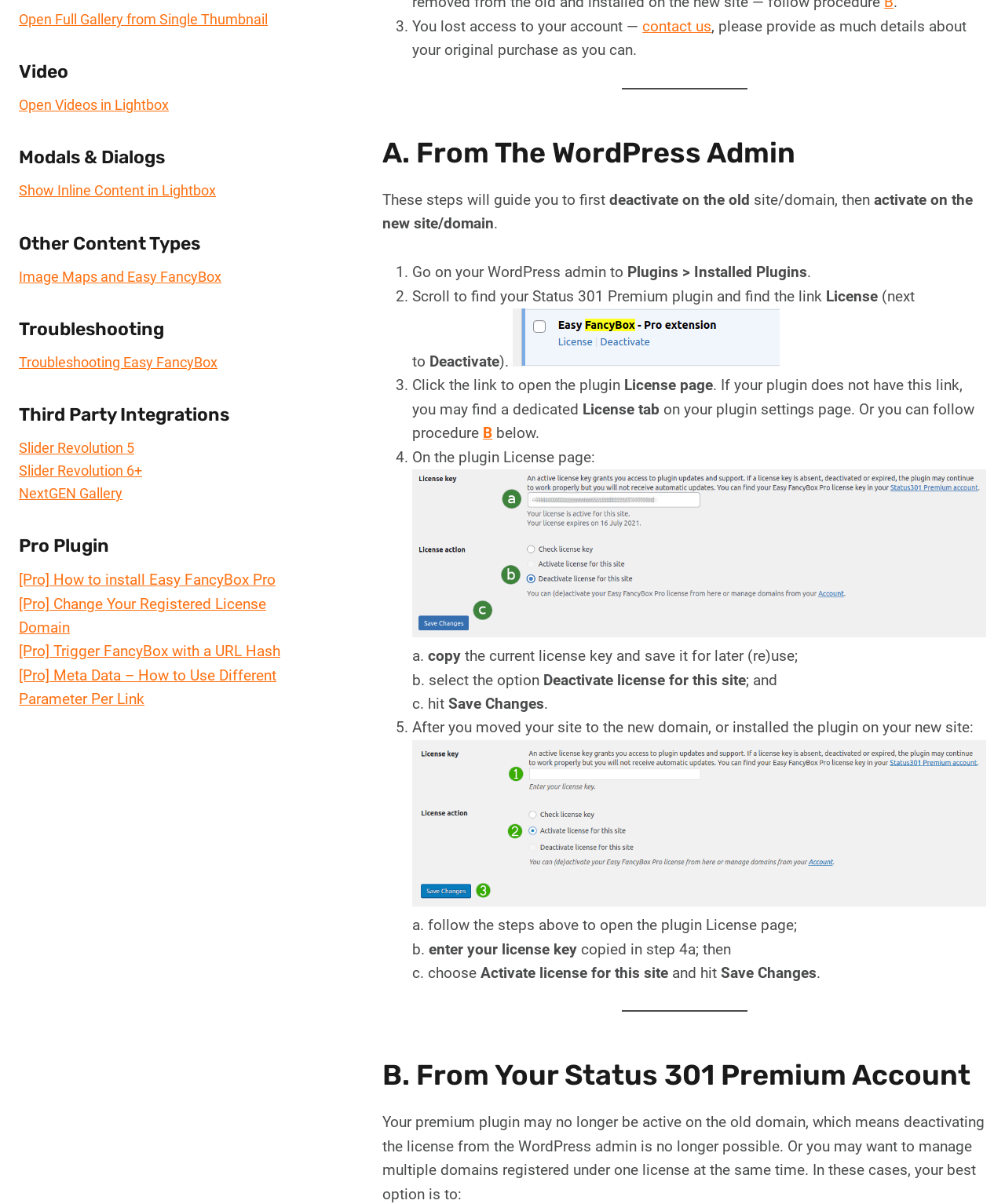Locate and provide the bounding box coordinates for the HTML element that matches this description: "Slider Revolution 6+".

[0.019, 0.384, 0.141, 0.398]